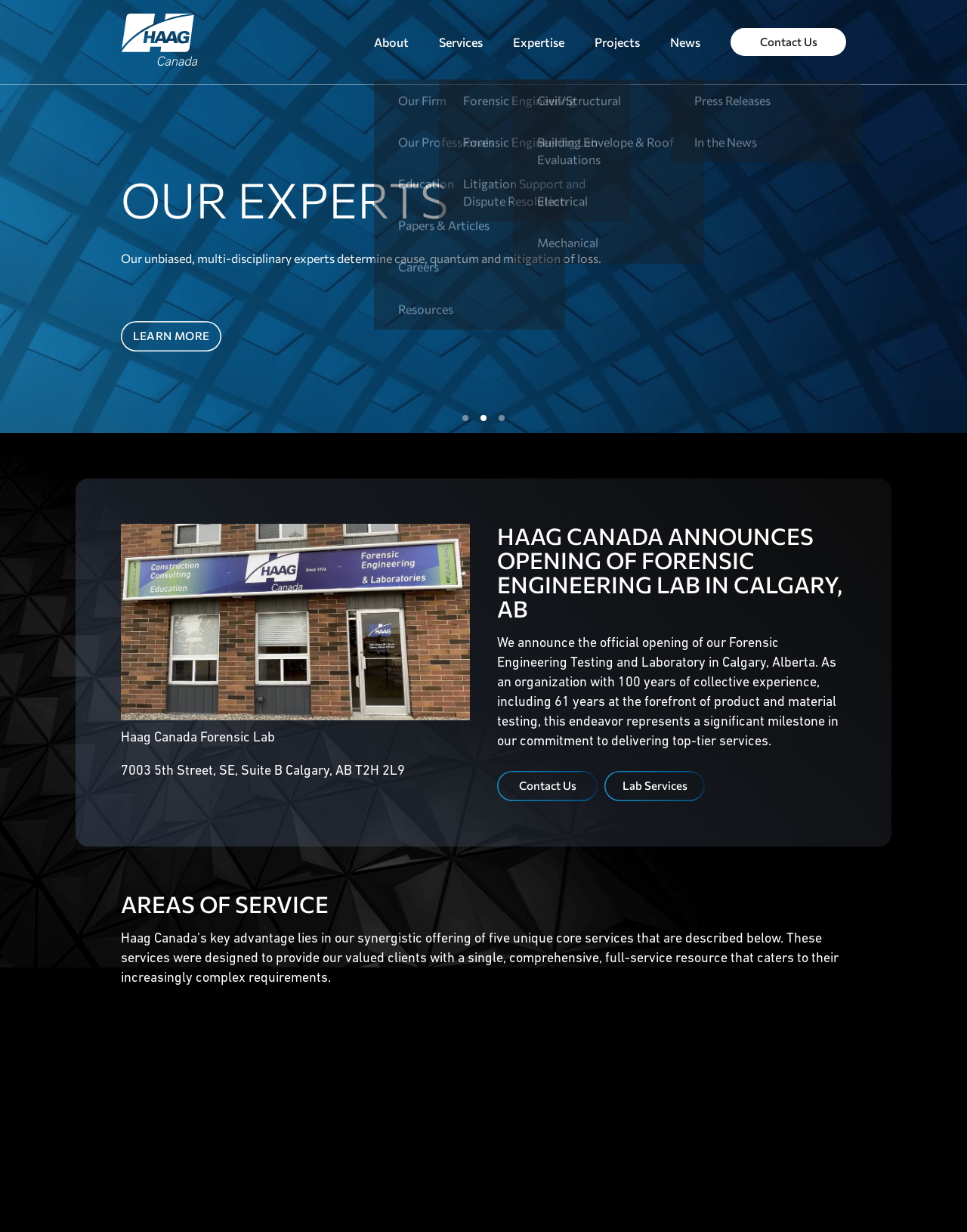What is the address of Haag Canada's office?
Respond to the question with a single word or phrase according to the image.

7003 5th Street, SE, Suite B Calgary, AB T2H 2L9